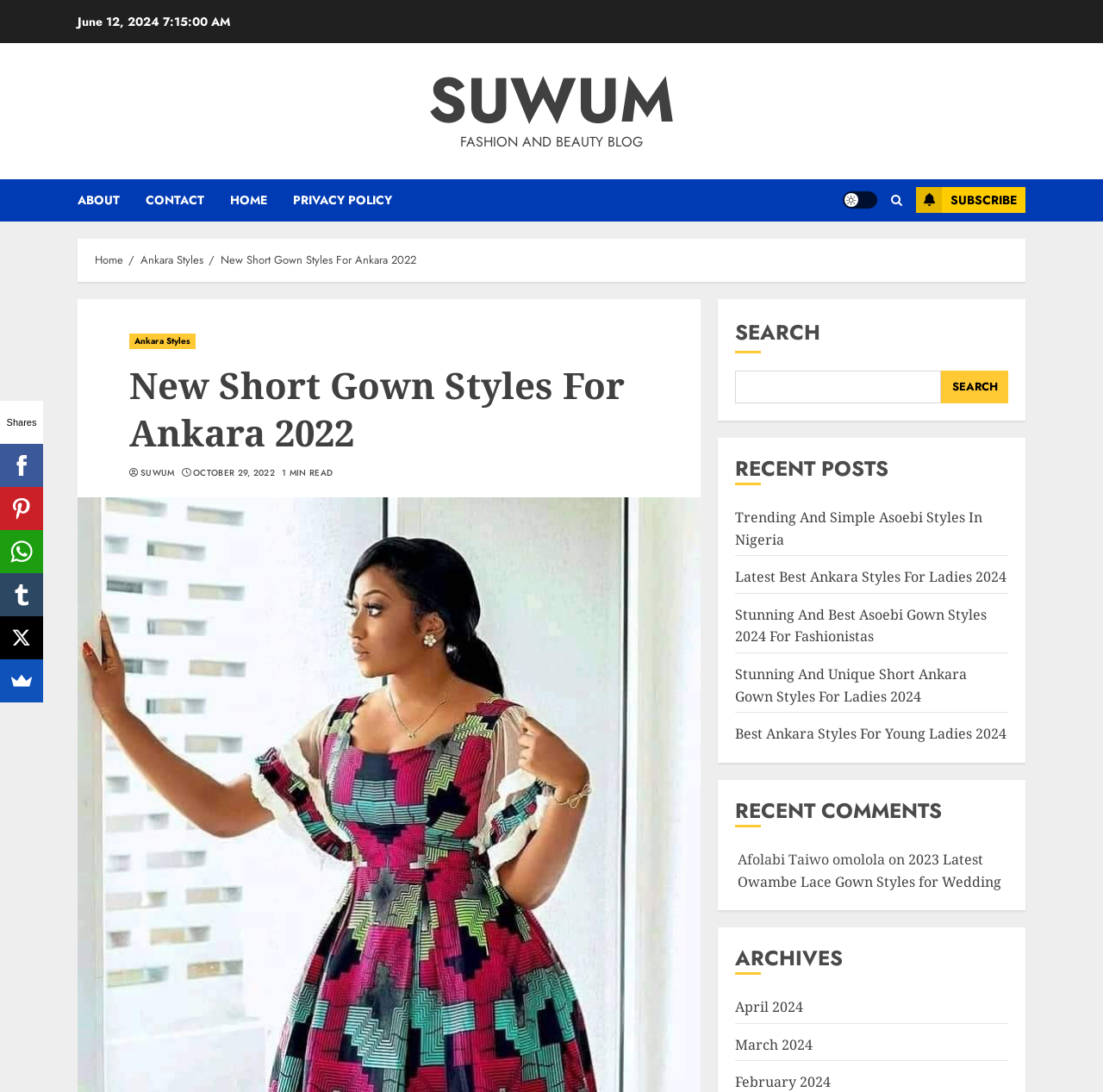Find and indicate the bounding box coordinates of the region you should select to follow the given instruction: "Check the 'RECENT COMMENTS' section".

[0.667, 0.73, 0.914, 0.758]